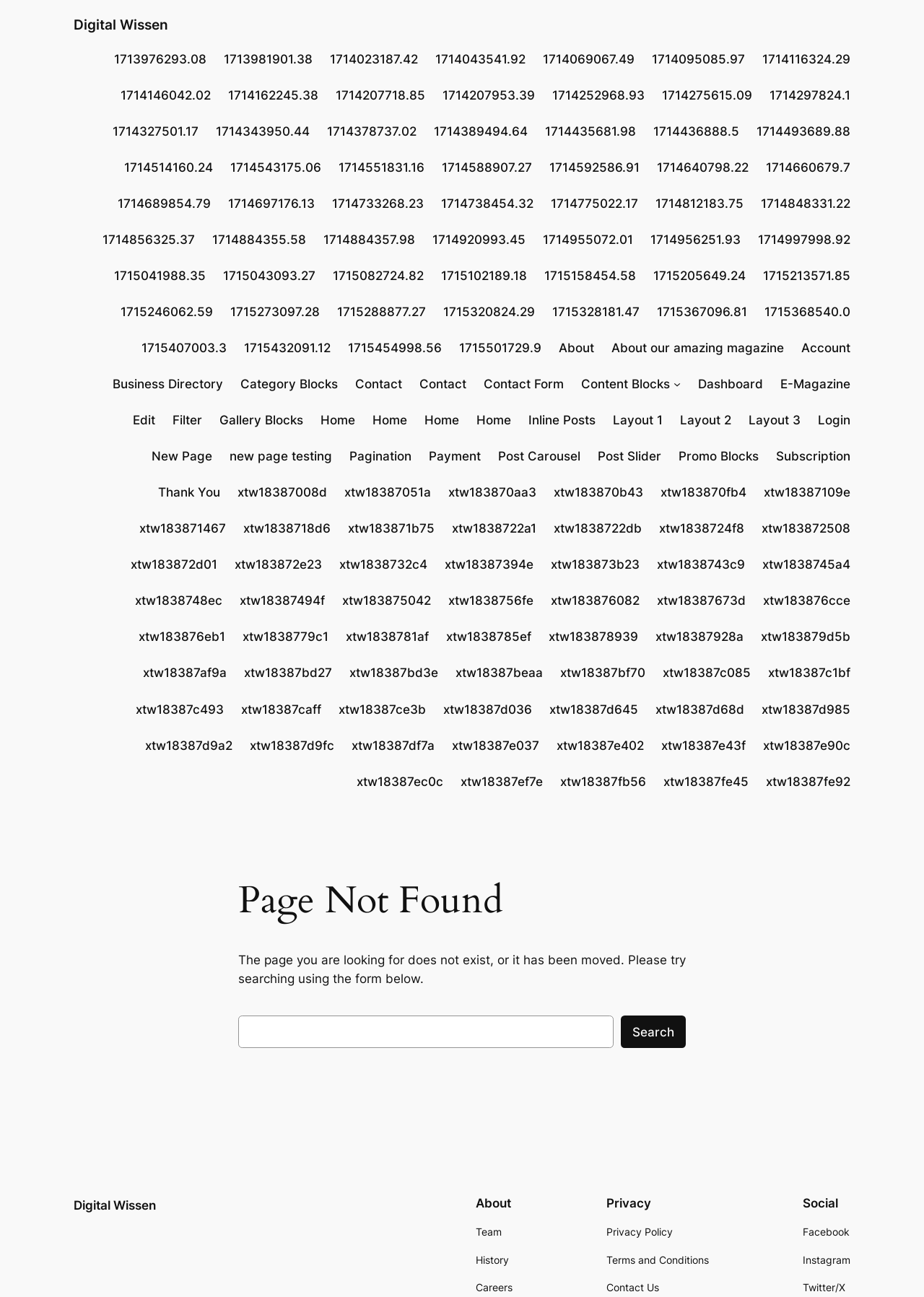What is the last link in the webpage?
Please look at the screenshot and answer using one word or phrase.

Home